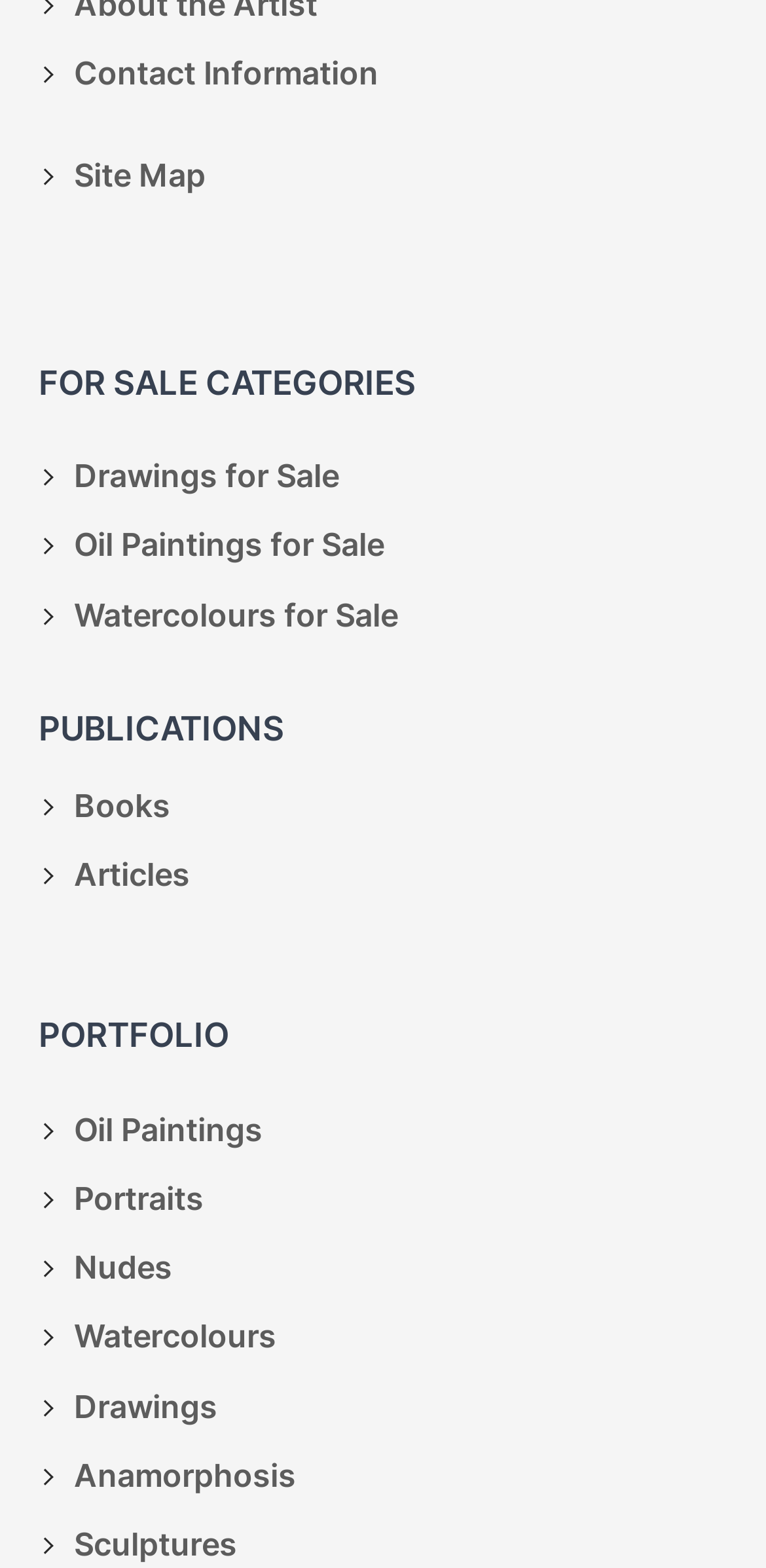How many categories are there for sale? Examine the screenshot and reply using just one word or a brief phrase.

3